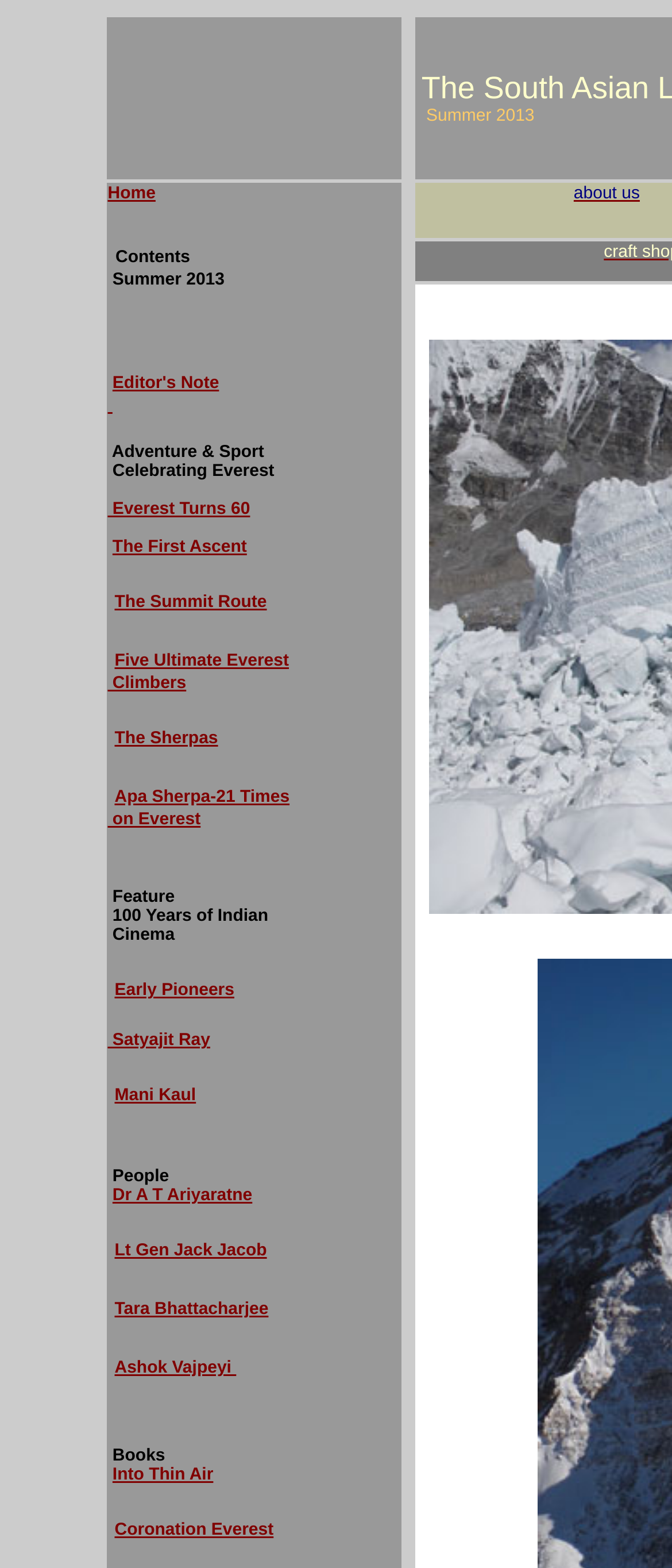What is the last category on the webpage?
Give a single word or phrase answer based on the content of the image.

Books